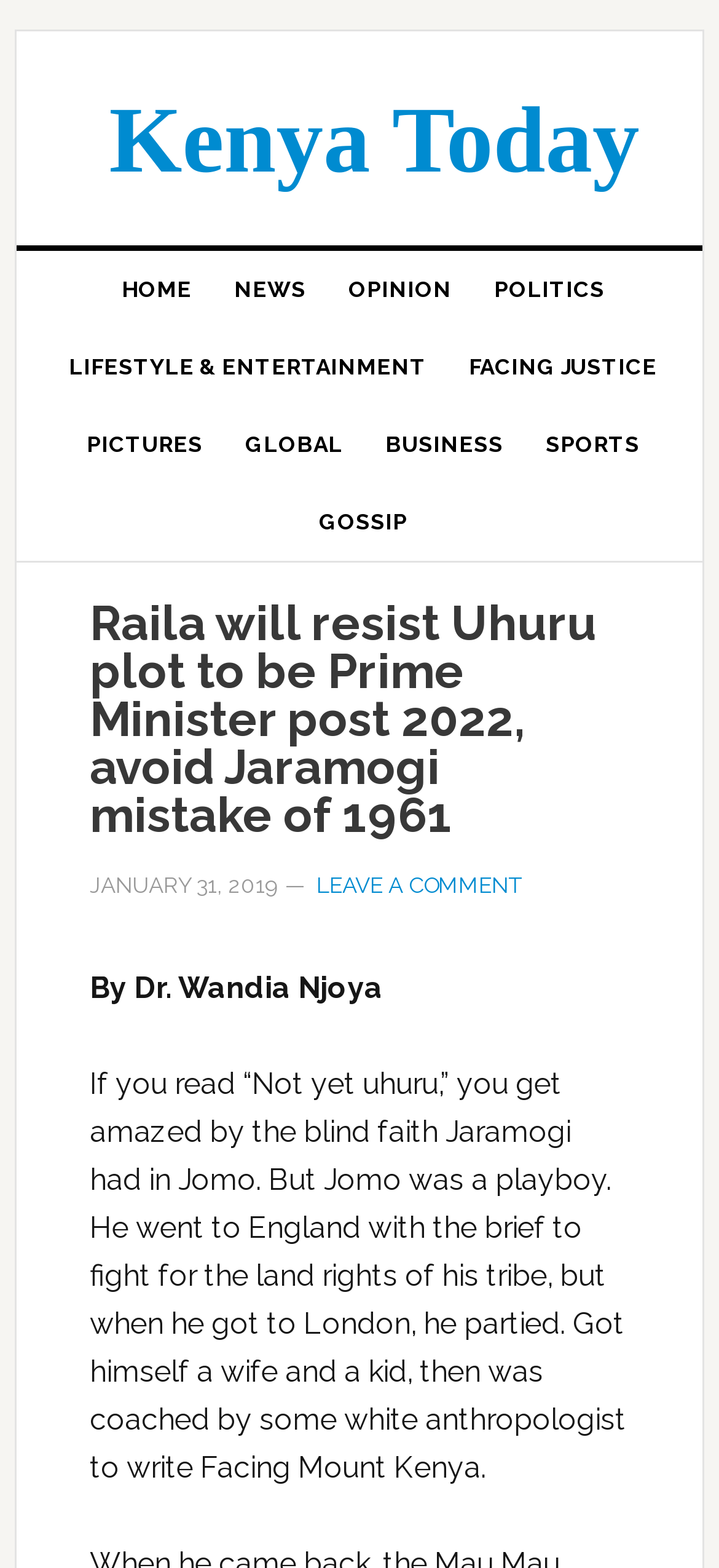Please determine the bounding box coordinates of the element to click in order to execute the following instruction: "Click on the Kenya Today link". The coordinates should be four float numbers between 0 and 1, specified as [left, top, right, bottom].

[0.152, 0.058, 0.889, 0.124]